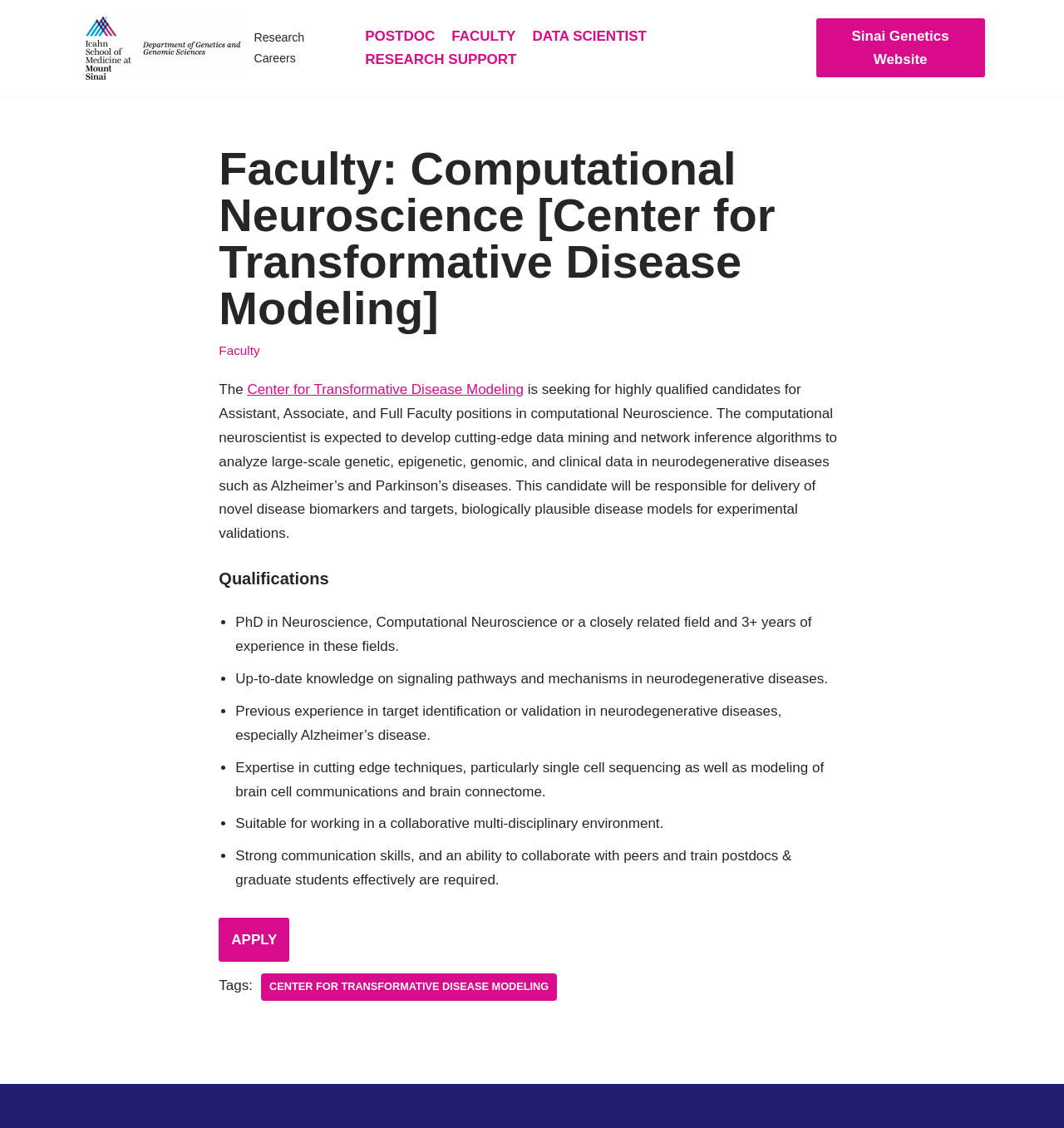Illustrate the webpage's structure and main components comprehensively.

The webpage is about a faculty position in Computational Neuroscience at the Center for Transformative Disease Modeling, Mount Sinai Genetics Research Careers. At the top, there is a "Skip to content" link, followed by a link to "Mount Sinai Genetics Research Careers" and a primary navigation menu with links to "POSTDOC", "FACULTY", "DATA SCIENTIST", and "RESEARCH SUPPORT". 

On the right side, there is a link to "Sinai Genetics Website". The main content of the page is an article about the faculty position, which includes a heading with the title of the position. Below the heading, there is a brief description of the position, stating that the center is seeking highly qualified candidates for Assistant, Associate, and Full Faculty positions in computational Neuroscience.

The description is followed by a list of qualifications, which includes a PhD in Neuroscience or a related field, experience in computational Neuroscience, knowledge of signaling pathways and mechanisms in neurodegenerative diseases, and expertise in cutting-edge techniques such as single cell sequencing. The list also mentions the ability to work in a collaborative environment and strong communication skills.

At the bottom of the page, there is an "APPLY" link, followed by a list of tags, including "CENTER FOR TRANSFORMATIVE DISEASE MODELING". The page ends with a footer section that includes links to "Neve" and "WordPress", along with a "Powered by" statement.